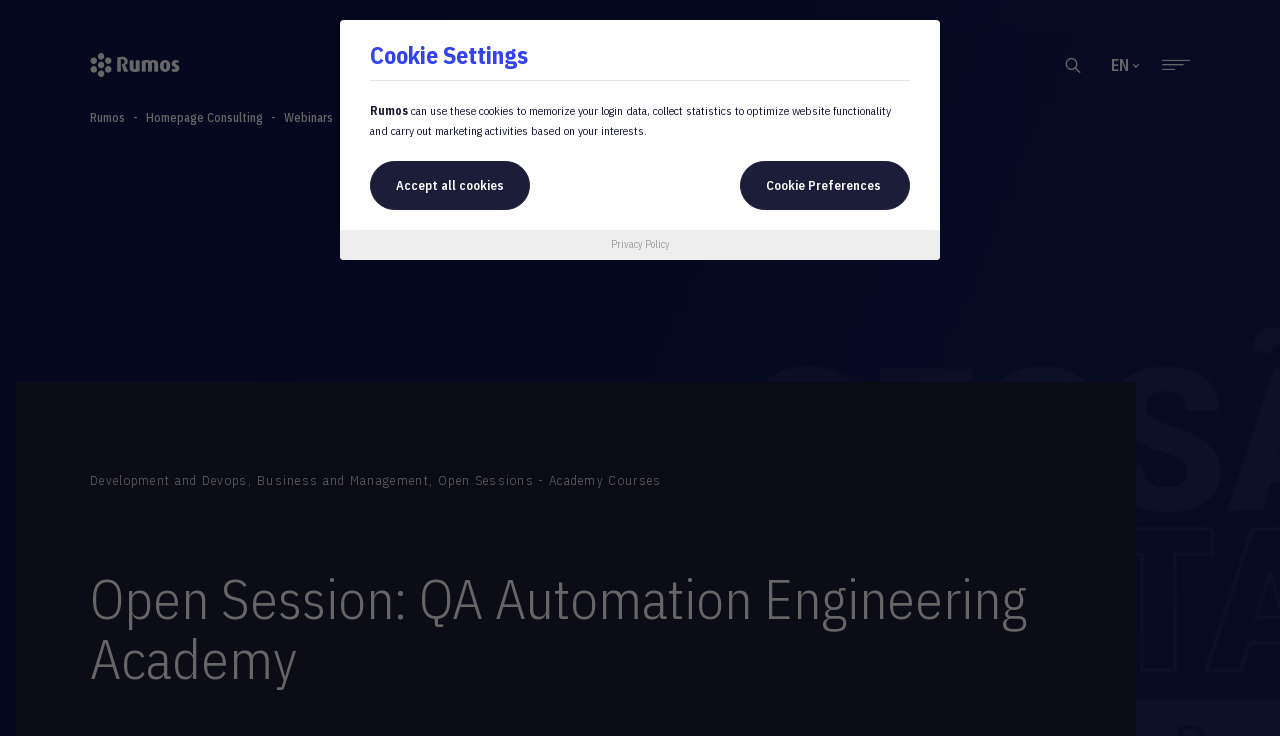What is the logo of the website?
Deliver a detailed and extensive answer to the question.

The logo of the website is located at the top left corner of the webpage, and it is an image with the text 'Rumos'.